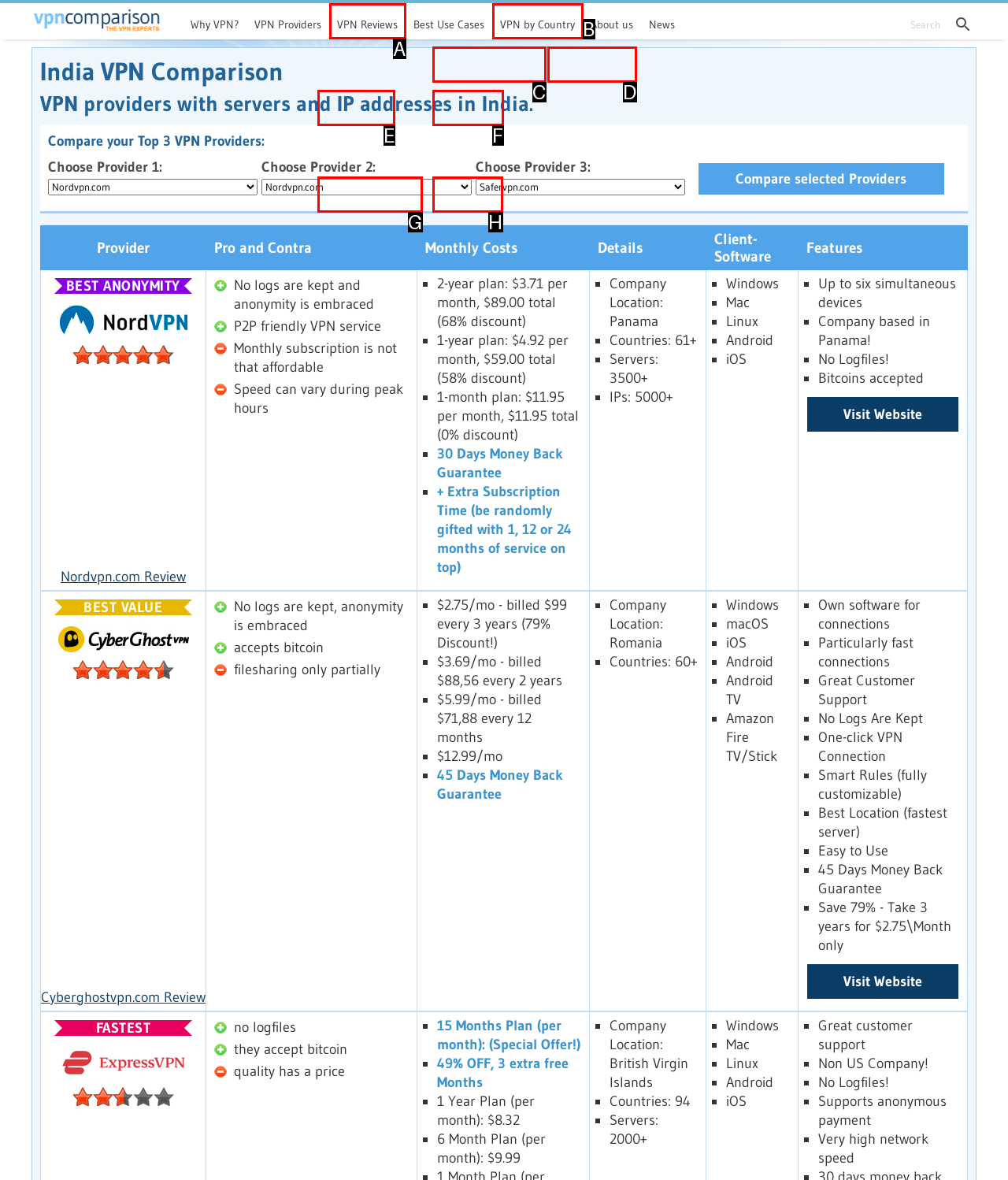Based on the description: CyberGhost VPN Review, identify the matching HTML element. Reply with the letter of the correct option directly.

C